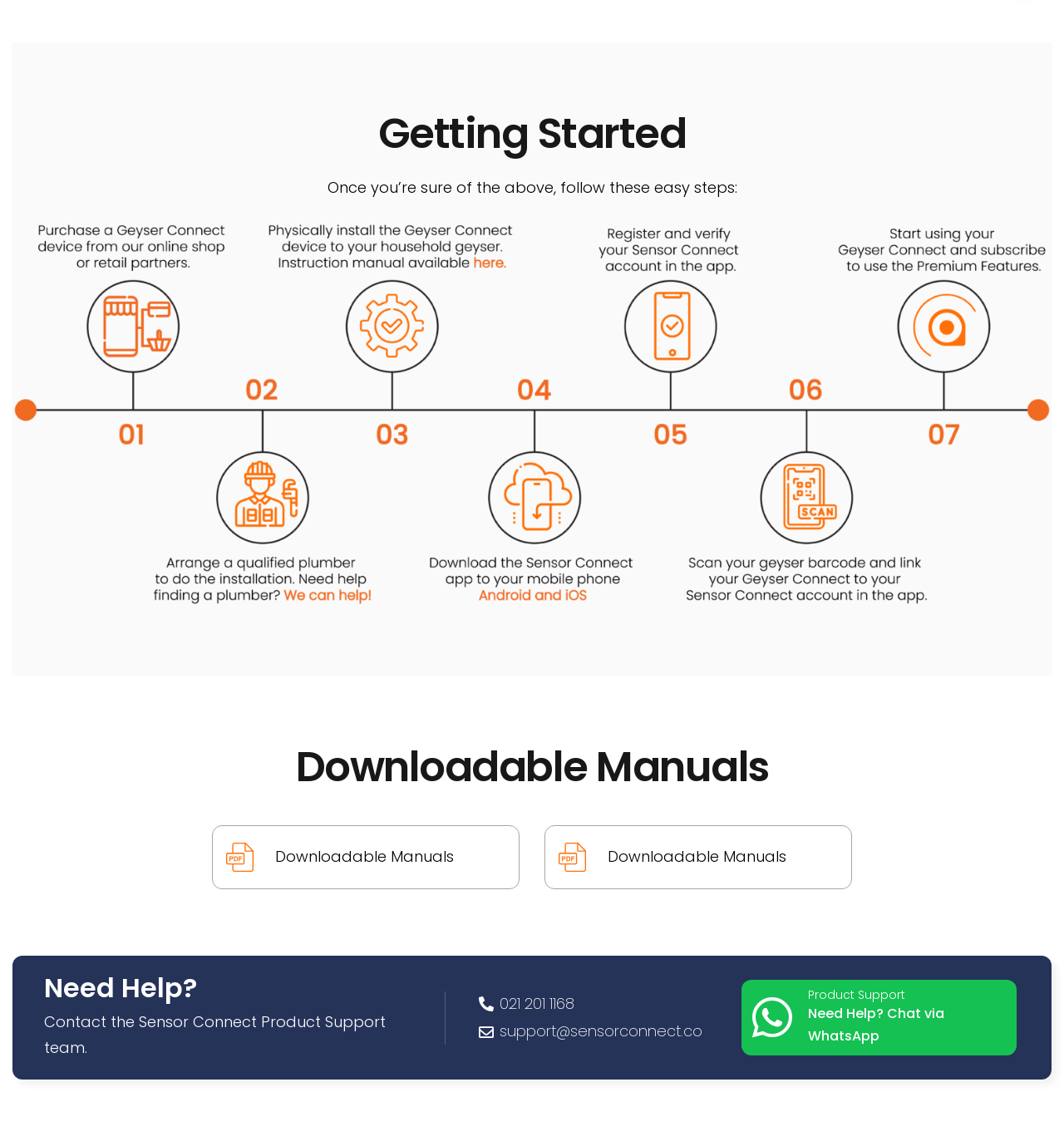How can I contact the product support team?
Using the details shown in the screenshot, provide a comprehensive answer to the question.

The webpage has a heading 'Need Help?' followed by a static text 'Contact the Sensor Connect Product Support team.' and two links, one for a phone number '021 201 1168' and one for an email 'support@sensorconnect.co', indicating that I can contact the product support team by calling the phone number or sending an email.